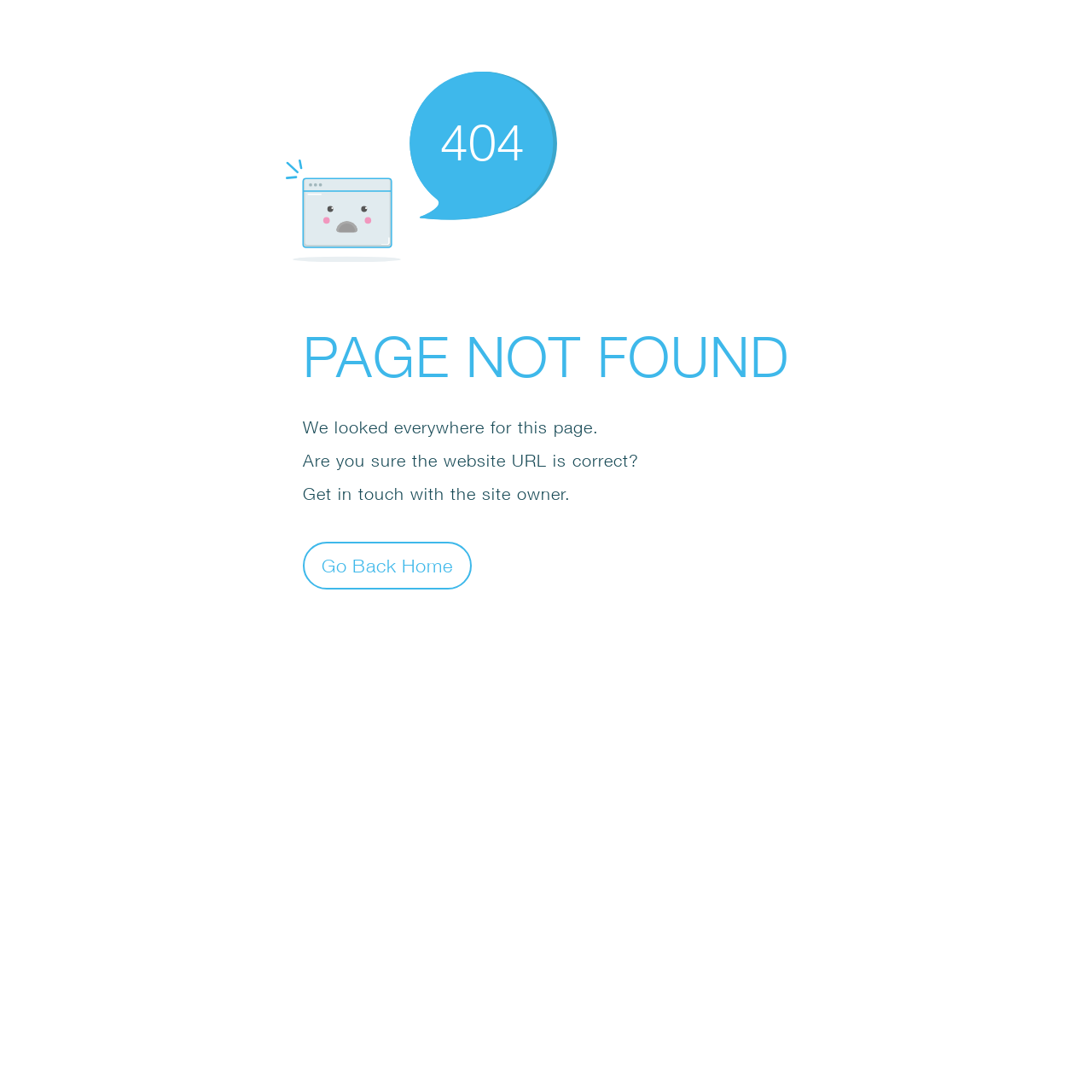Describe all the visual and textual components of the webpage comprehensively.

The webpage displays an error message, indicating that the page was not found. At the top, there is an SVG icon, taking up about a quarter of the screen's width and a tenth of its height. Below the icon, a large "404" text is centered, followed by a heading "PAGE NOT FOUND" that spans about half of the screen's width. 

Below the heading, there are three paragraphs of text. The first paragraph says "We looked everywhere for this page." The second paragraph asks "Are you sure the website URL is correct?" and the third paragraph suggests "Get in touch with the site owner." 

At the bottom, there is a "Go Back Home" button, positioned below the paragraphs and aligned to the left.